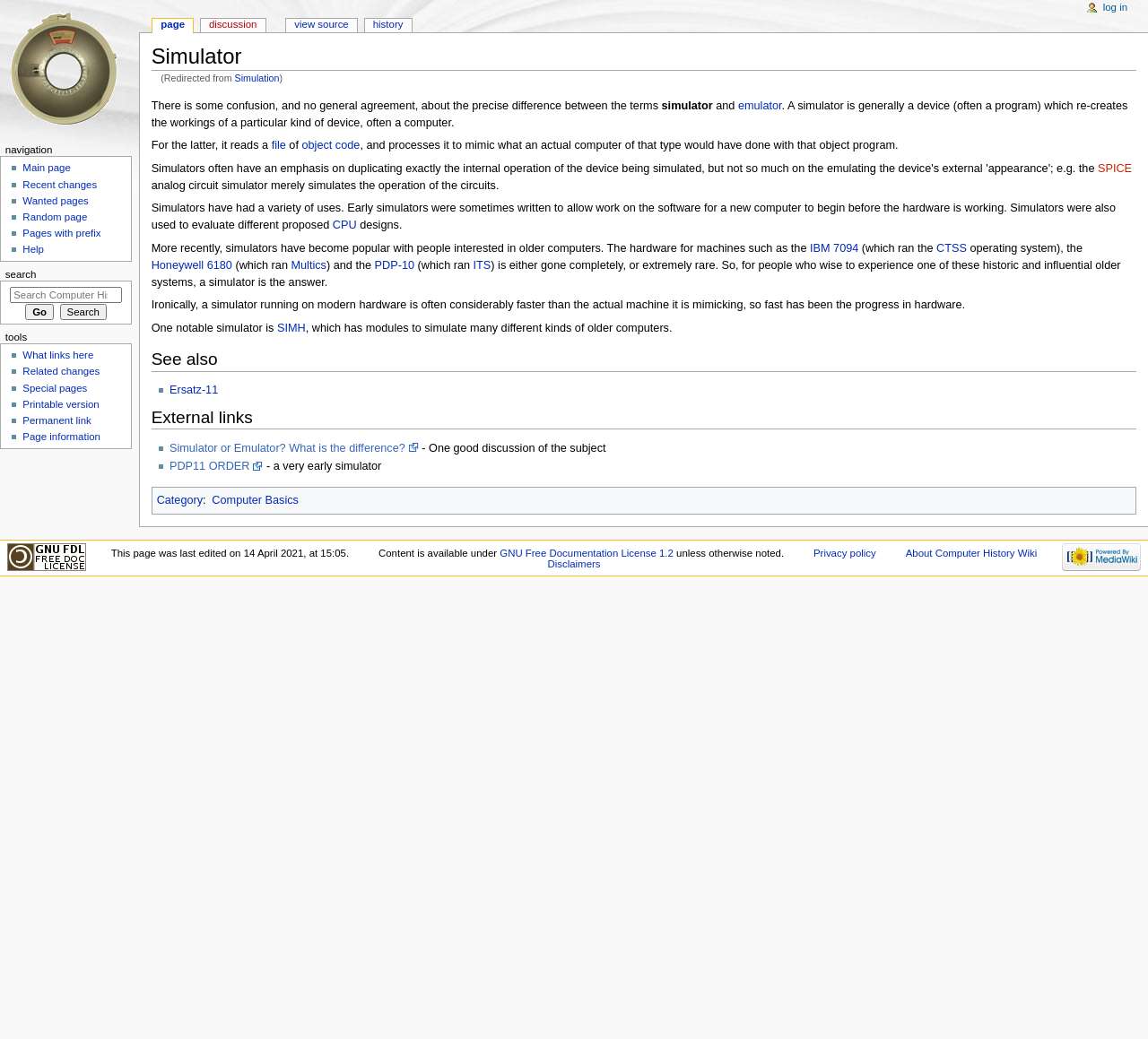Provide a short answer to the following question with just one word or phrase: Why are simulators useful for people interested in older computers?

To experience historic systems